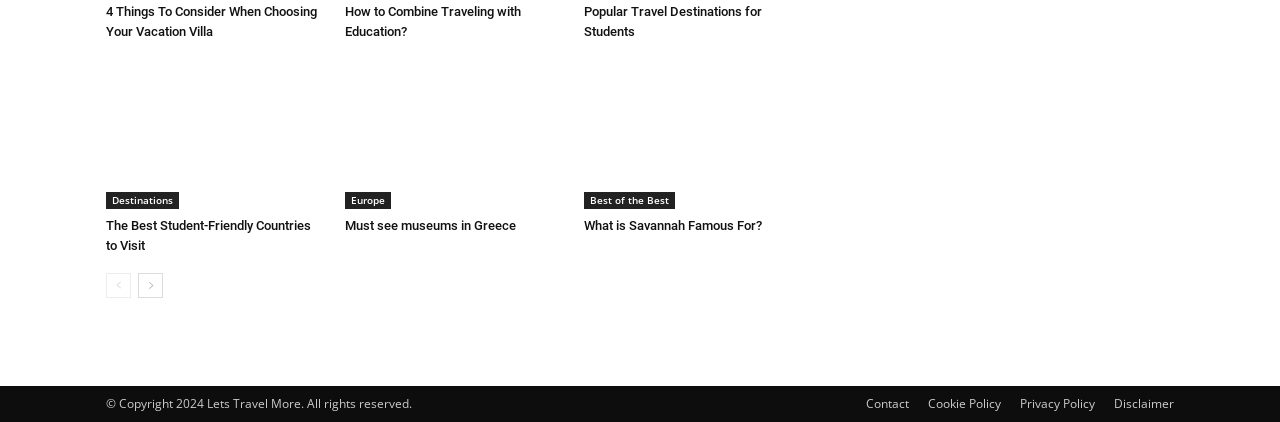Identify the bounding box for the element characterized by the following description: "Europe".

[0.27, 0.456, 0.305, 0.496]